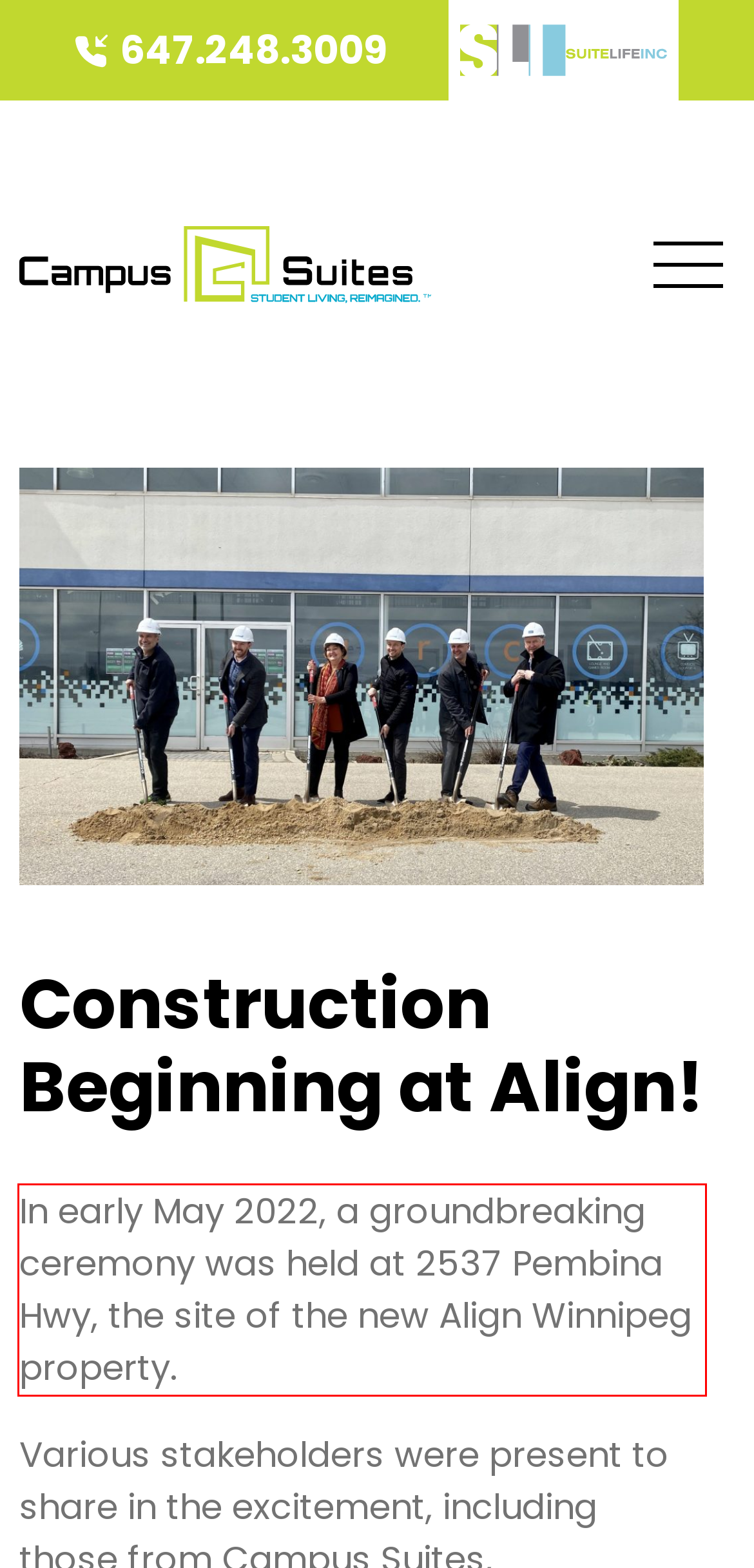You are provided with a webpage screenshot that includes a red rectangle bounding box. Extract the text content from within the bounding box using OCR.

In early May 2022, a groundbreaking ceremony was held at 2537 Pembina Hwy, the site of the new Align Winnipeg property.